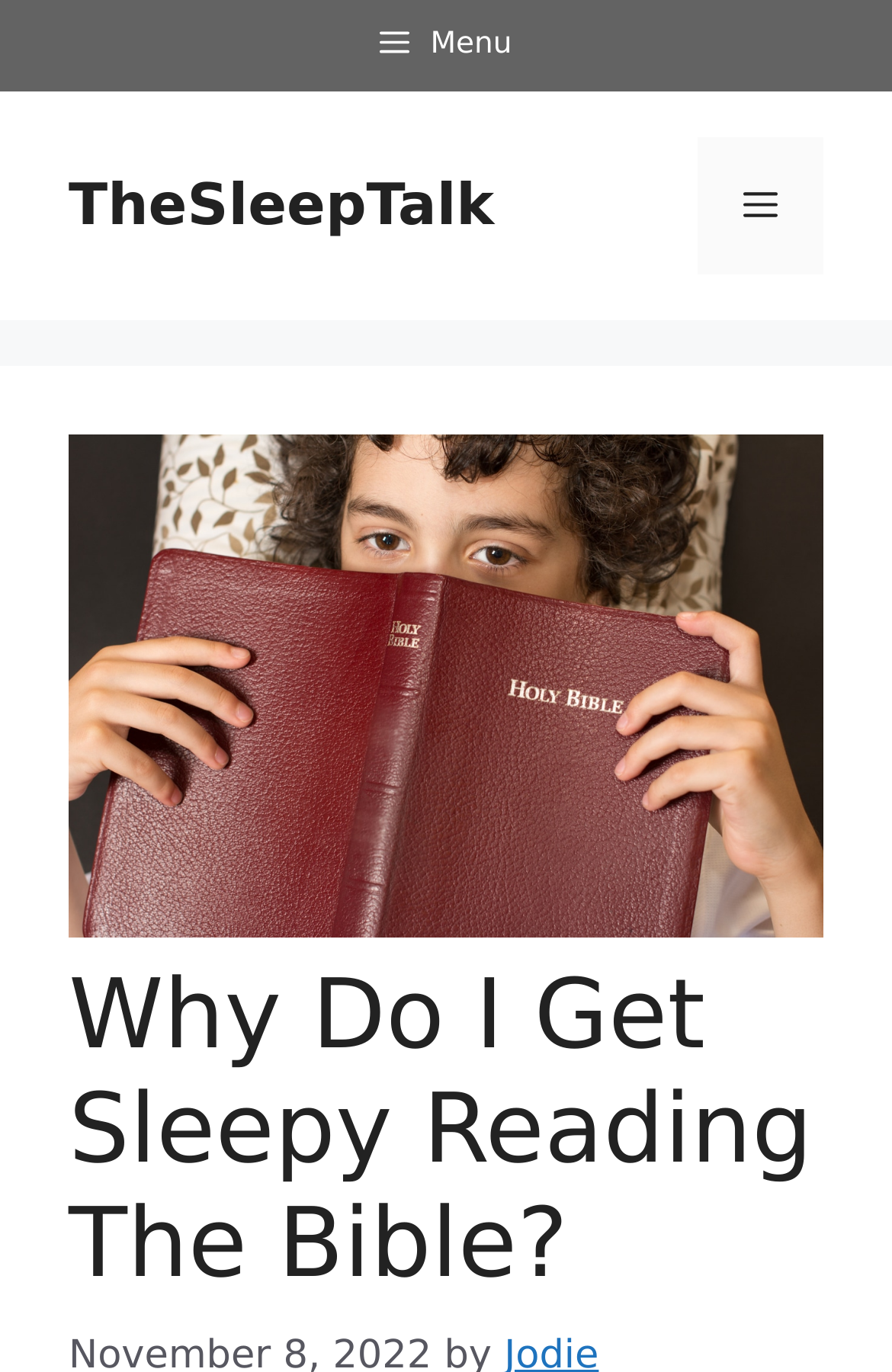Produce an extensive caption that describes everything on the webpage.

The webpage is about overcoming sleepiness while reading the Bible. At the top left corner, there is a button labeled "Menu". Next to it, a banner with the site's name "TheSleepTalk" is displayed. On the top right corner, a navigation toggle button "Mobile Toggle" is present.

Below the banner, a large image takes up most of the width, depicting a boy falling asleep while reading the Bible. Above the image, there is a heading that reads "Why Do I Get Sleepy Reading The Bible?", which is the title of the post.